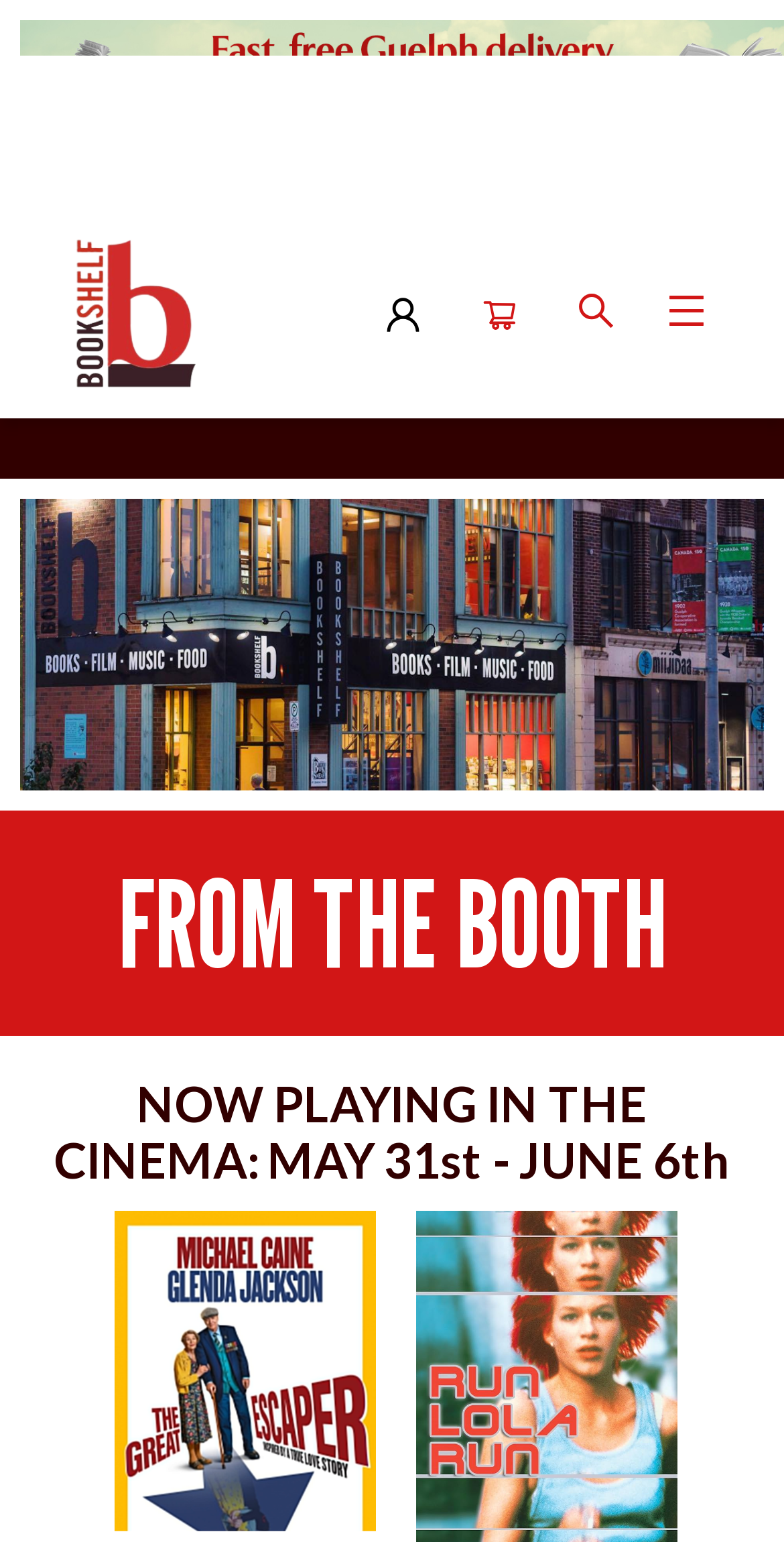Determine the bounding box for the described UI element: "aria-label="Checkout"".

[0.572, 0.119, 0.703, 0.141]